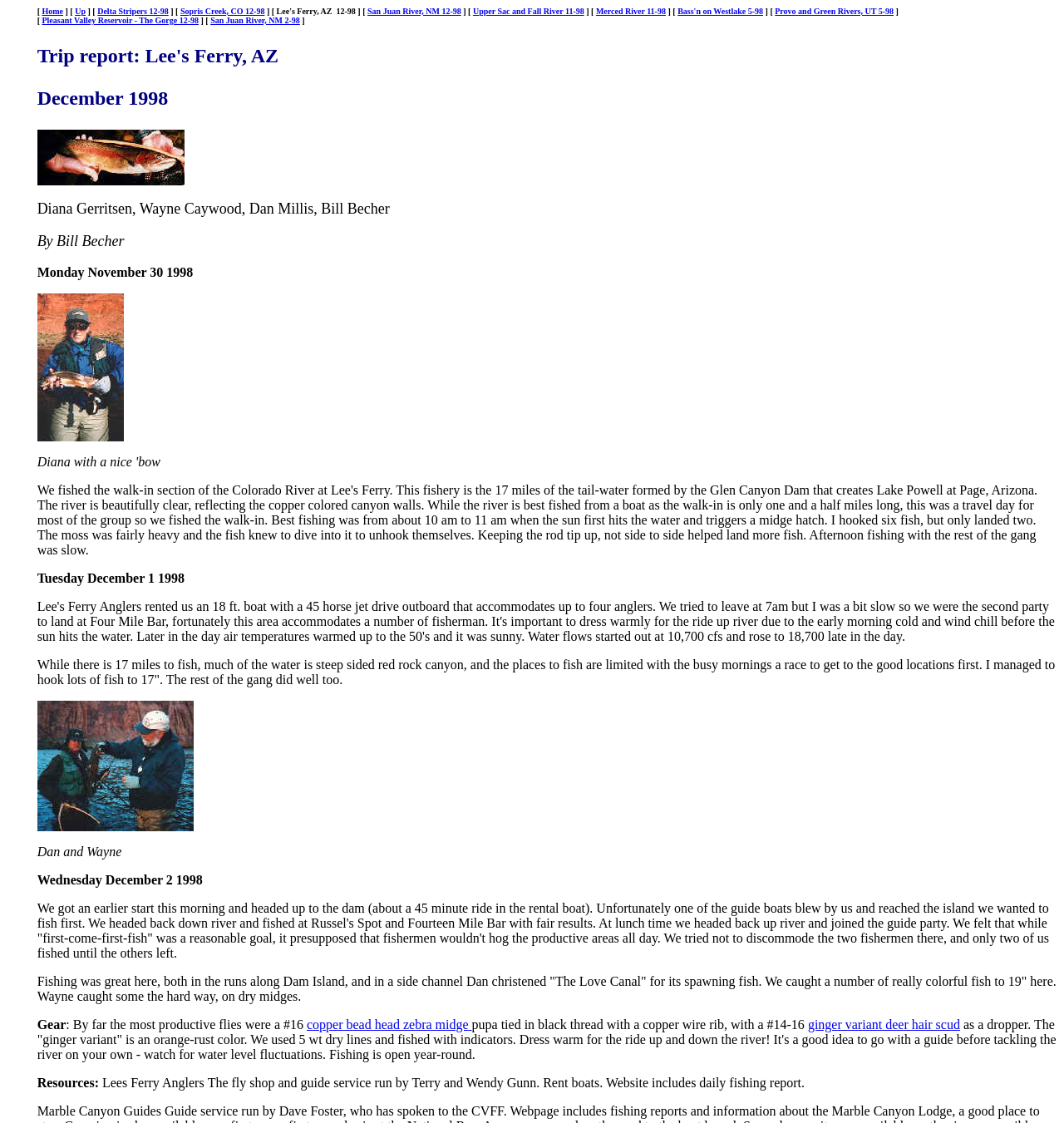Use a single word or phrase to answer the question: What is the date mentioned in the second StaticText element?

December 1998